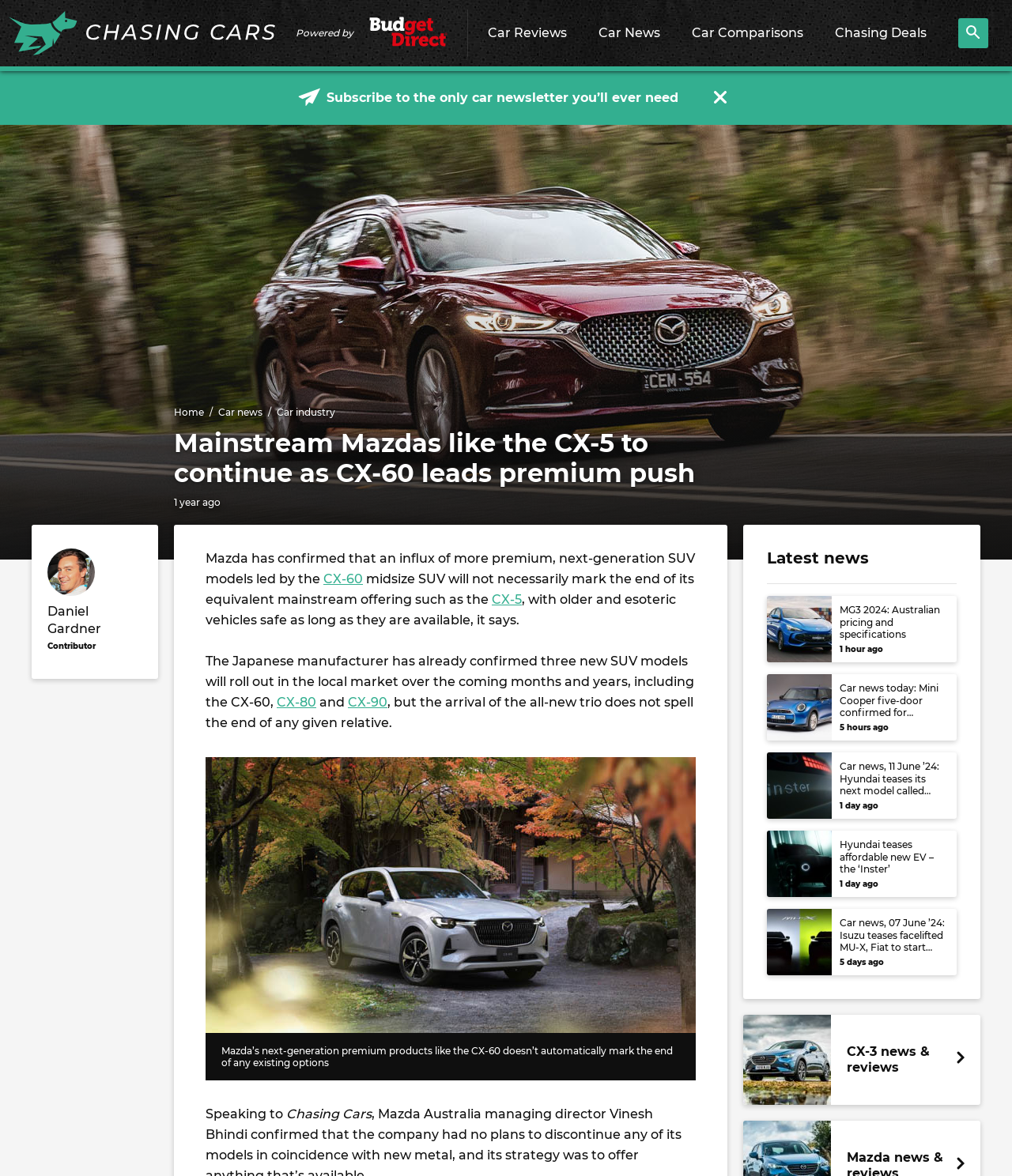What is the name of the car manufacturer mentioned in the article?
Provide a detailed answer to the question using information from the image.

The article mentions Mazda as the car manufacturer that has confirmed the influx of more premium, next-generation SUV models led by the CX-60 midsize SUV.